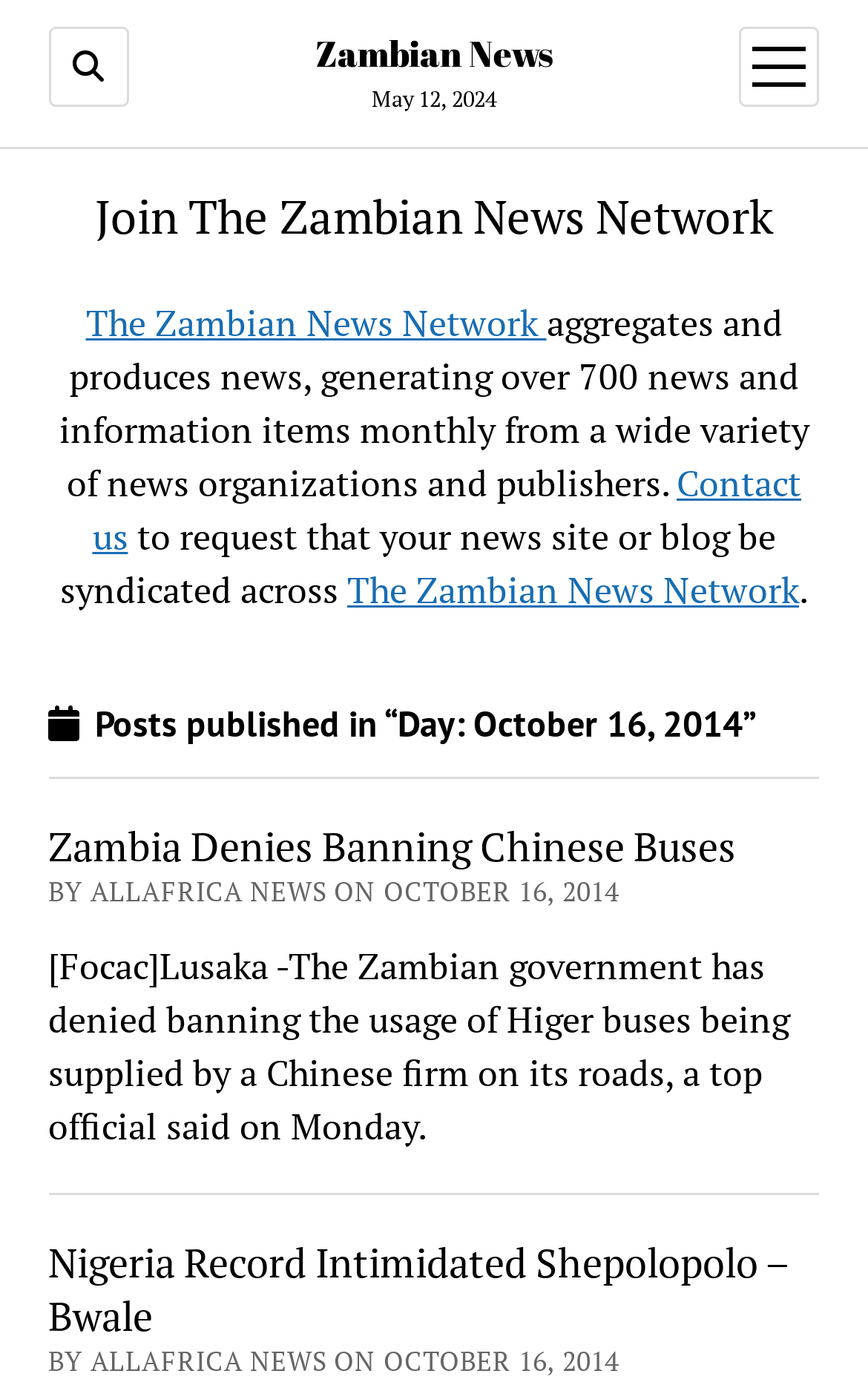Please extract the webpage's main title and generate its text content.

 Posts published in “Day: October 16, 2014”